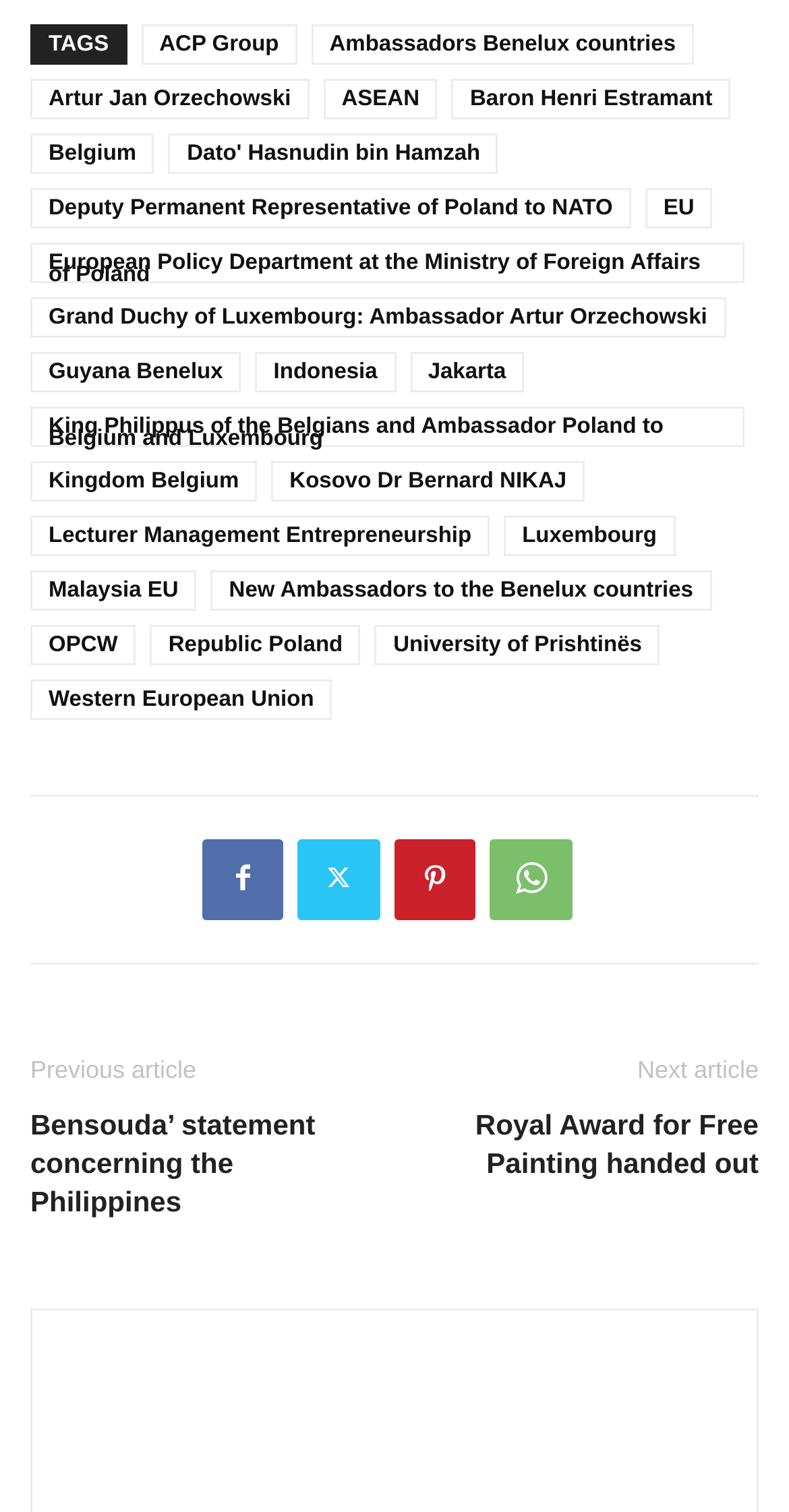Find the bounding box coordinates for the HTML element specified by: "Indonesia".

[0.324, 0.232, 0.501, 0.259]